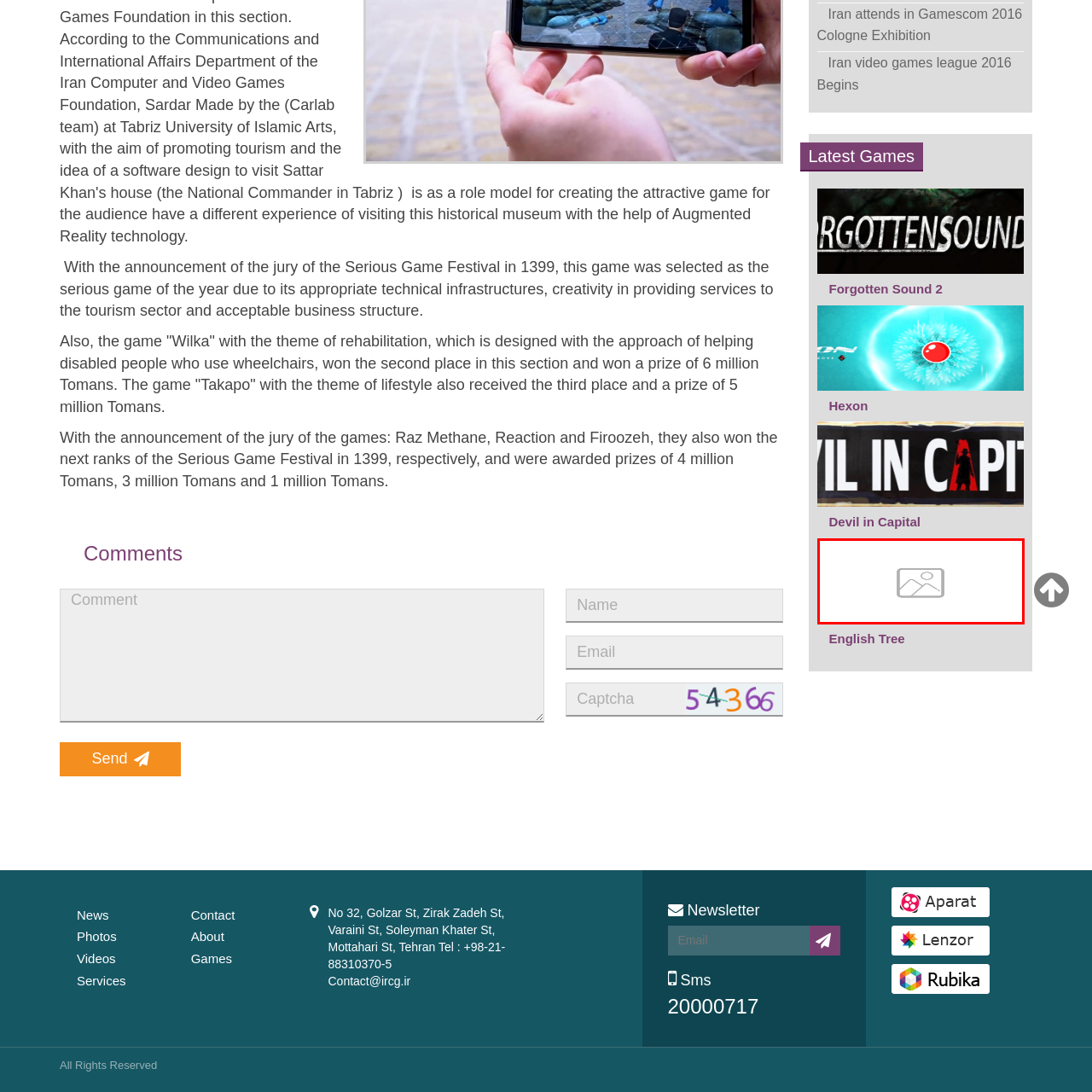What type of content is surrounding the image?
Focus on the content inside the red bounding box and offer a detailed explanation.

According to the caption, the image is accompanied by links to other games, creating a rich tapestry of gaming options for visitors to explore, which suggests that the surrounding content is related to other games.